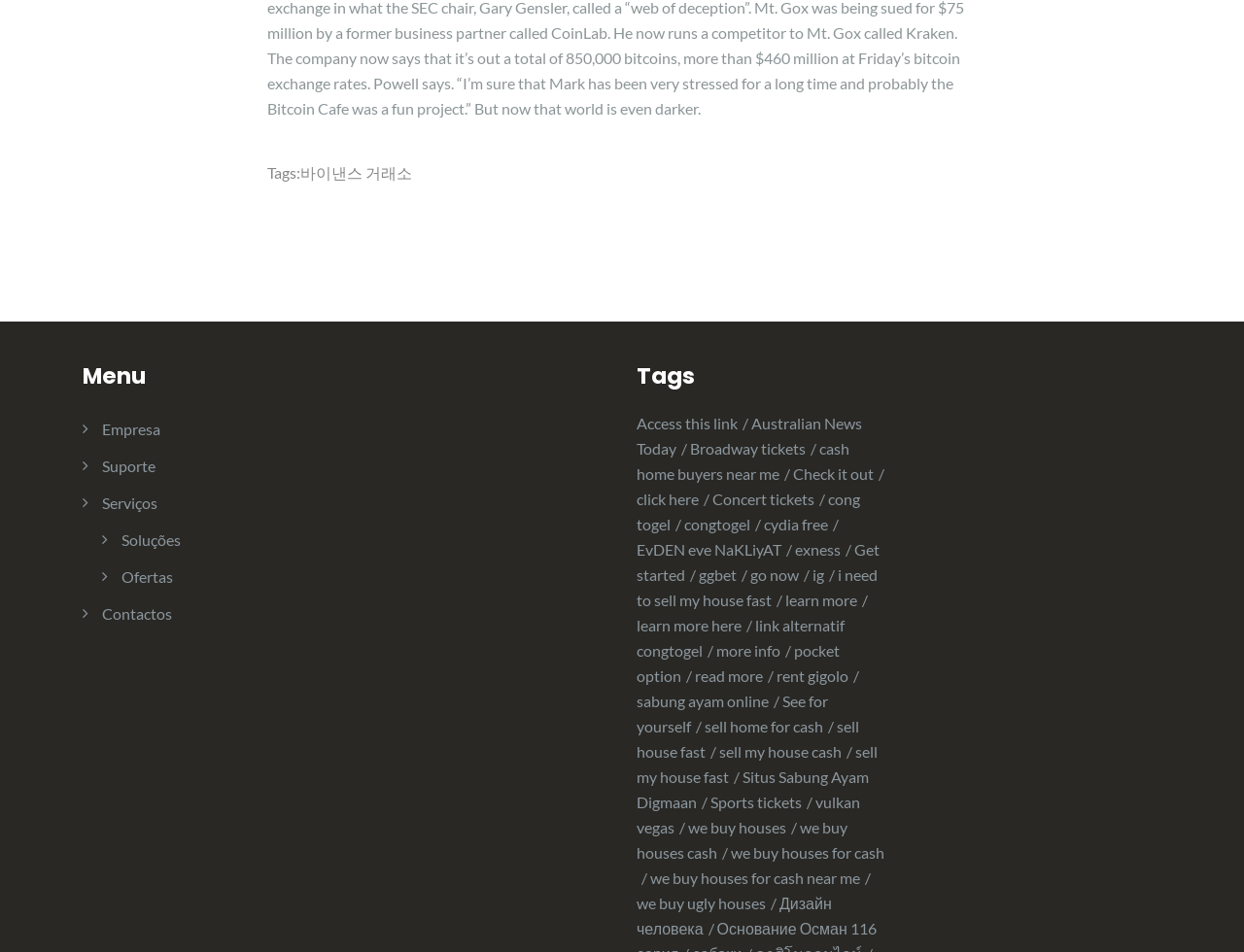Please respond in a single word or phrase: 
What is the text of the first link under the 'Menu' category?

Empresa